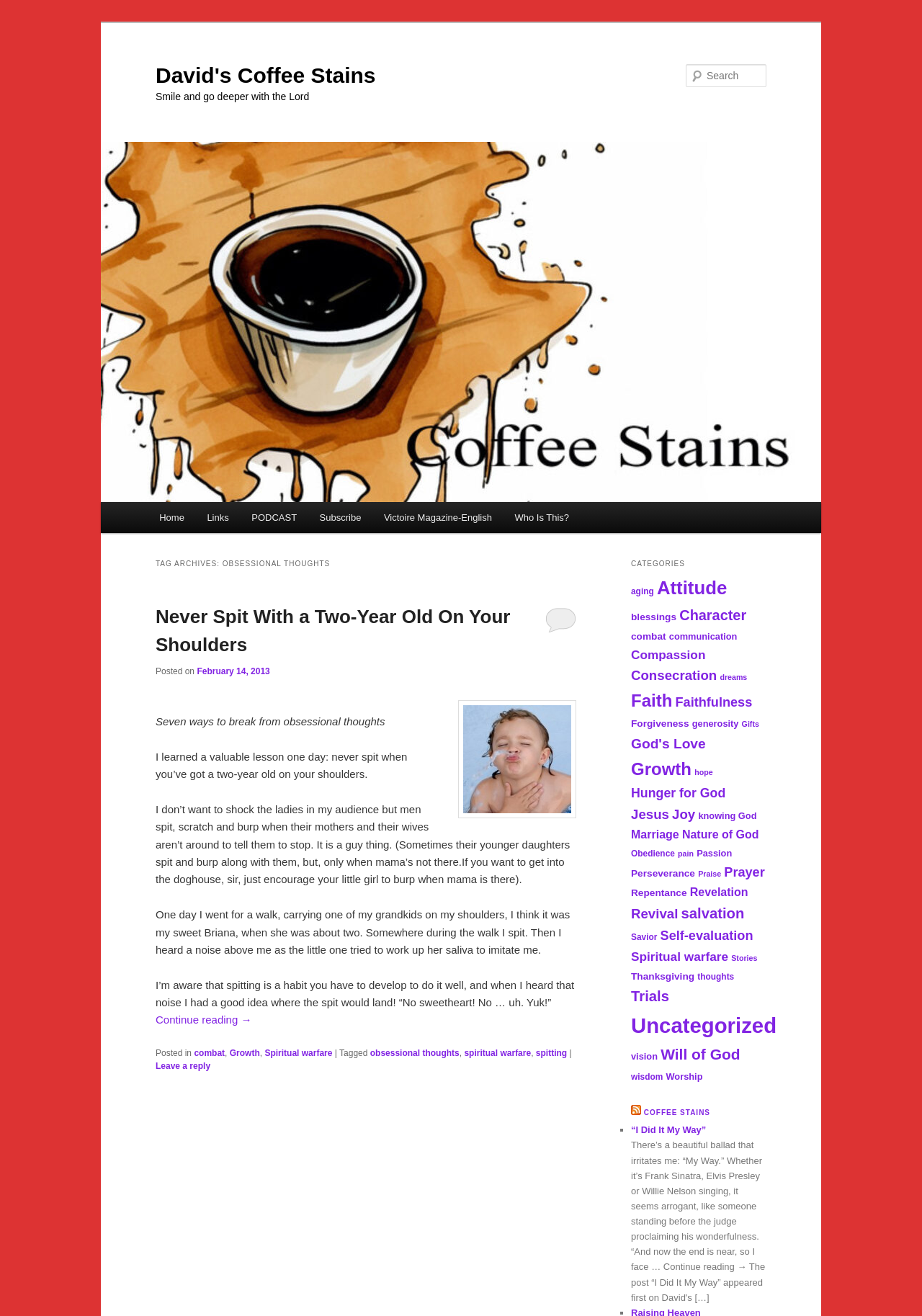Locate the bounding box coordinates of the element you need to click to accomplish the task described by this instruction: "Read the 'Media and Democracy Coalition' report".

None